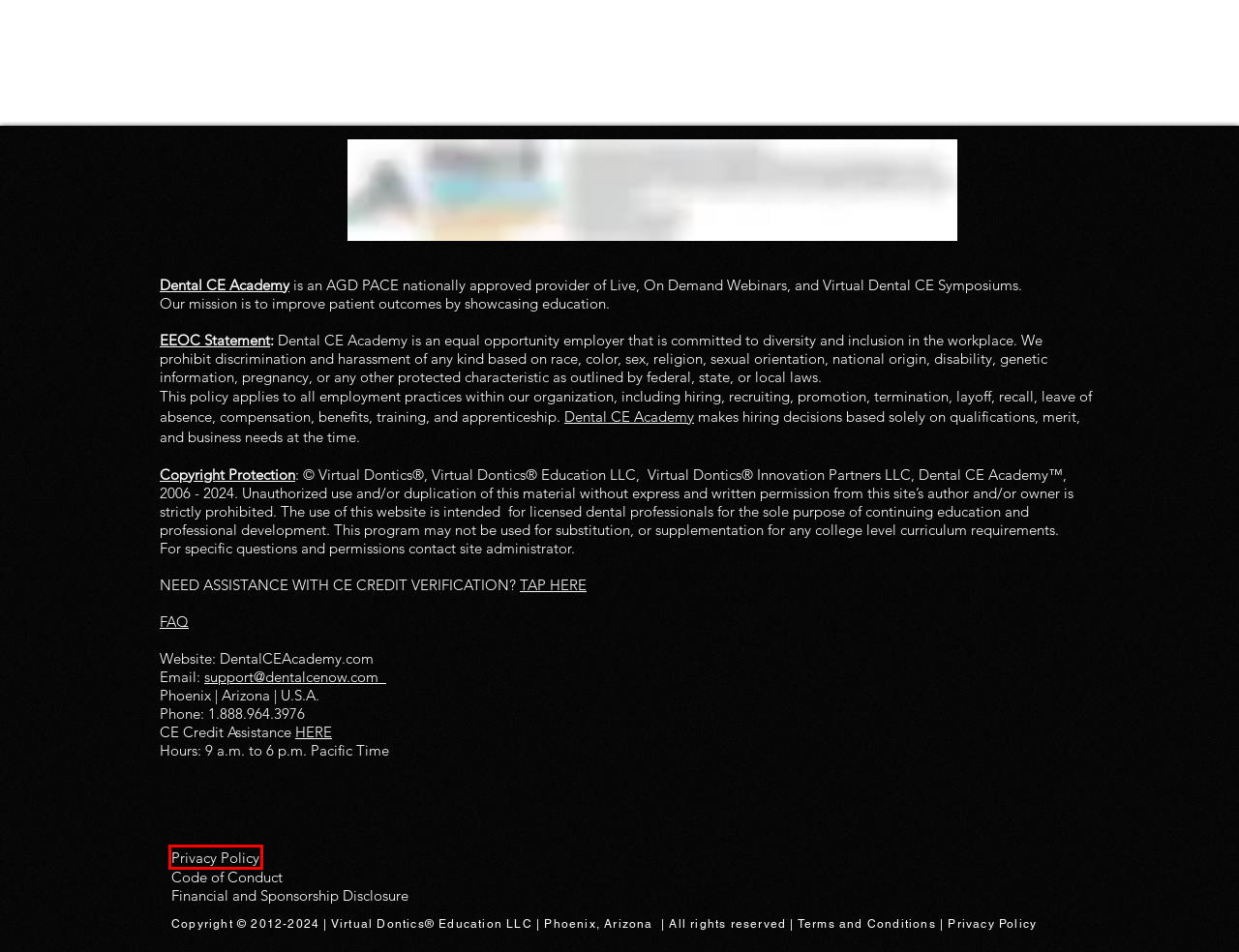Review the screenshot of a webpage that includes a red bounding box. Choose the most suitable webpage description that matches the new webpage after clicking the element within the red bounding box. Here are the candidates:
A. Privacy Policy | Dental CE Academy
B. Free Dental CE Webinars| Dental CE Academy | Mandated Reporter CE Courses
C. | KJZZ
D. Free Dental CE Webinars  | Dental CE Academy
E. Terms and Conditions | Dental CE Academy
F. Dental CE Webinars Now  | Dental CE Academy
G. Contact Us | Free Dental CE | Dental CE Academy
H. Live Dental CE Webinars Free May | Dental CE Academy

A